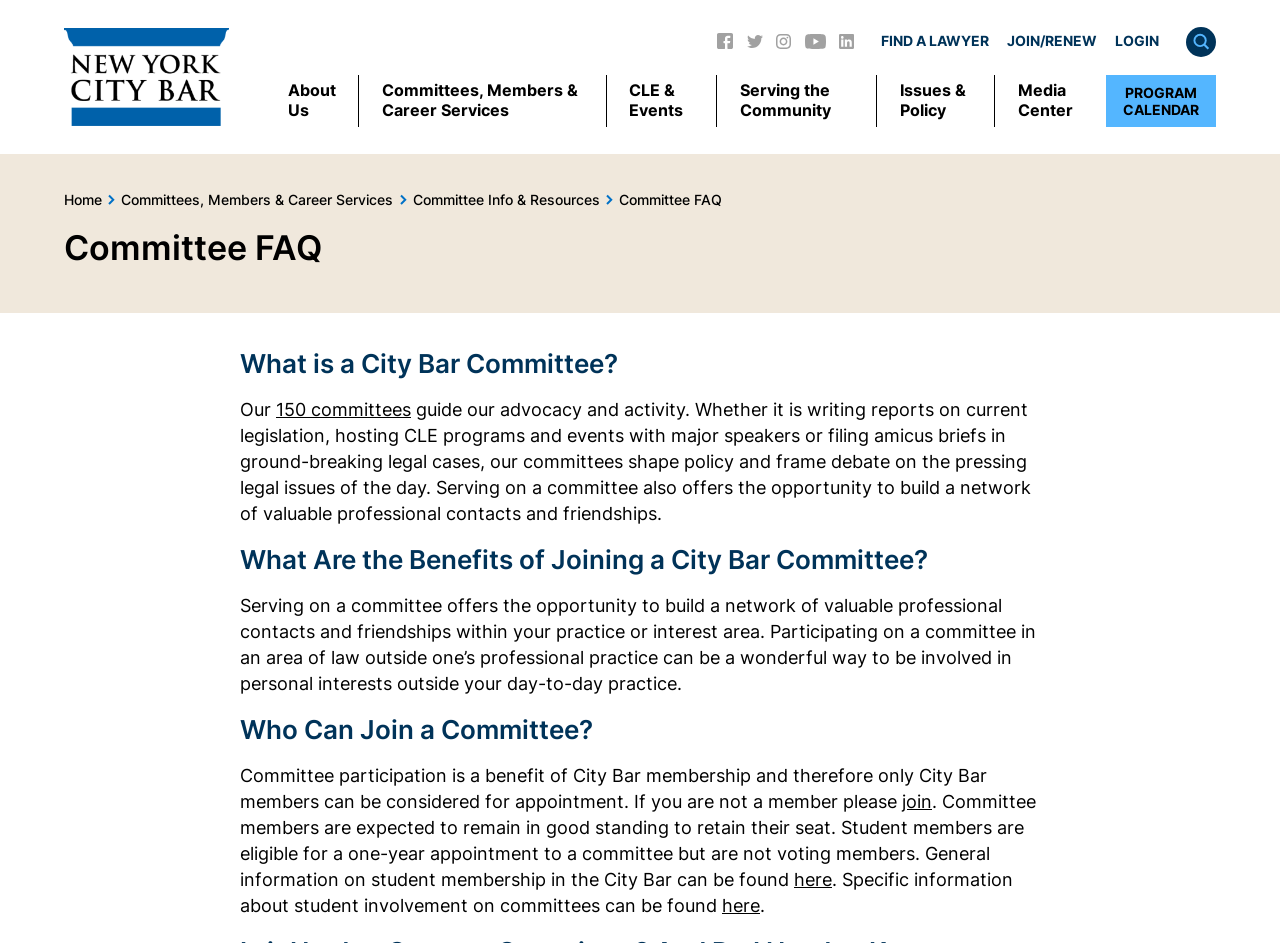Specify the bounding box coordinates of the area to click in order to execute this command: 'Visit the 'Committees, Members & Career Services' page'. The coordinates should consist of four float numbers ranging from 0 to 1, and should be formatted as [left, top, right, bottom].

[0.298, 0.084, 0.456, 0.127]